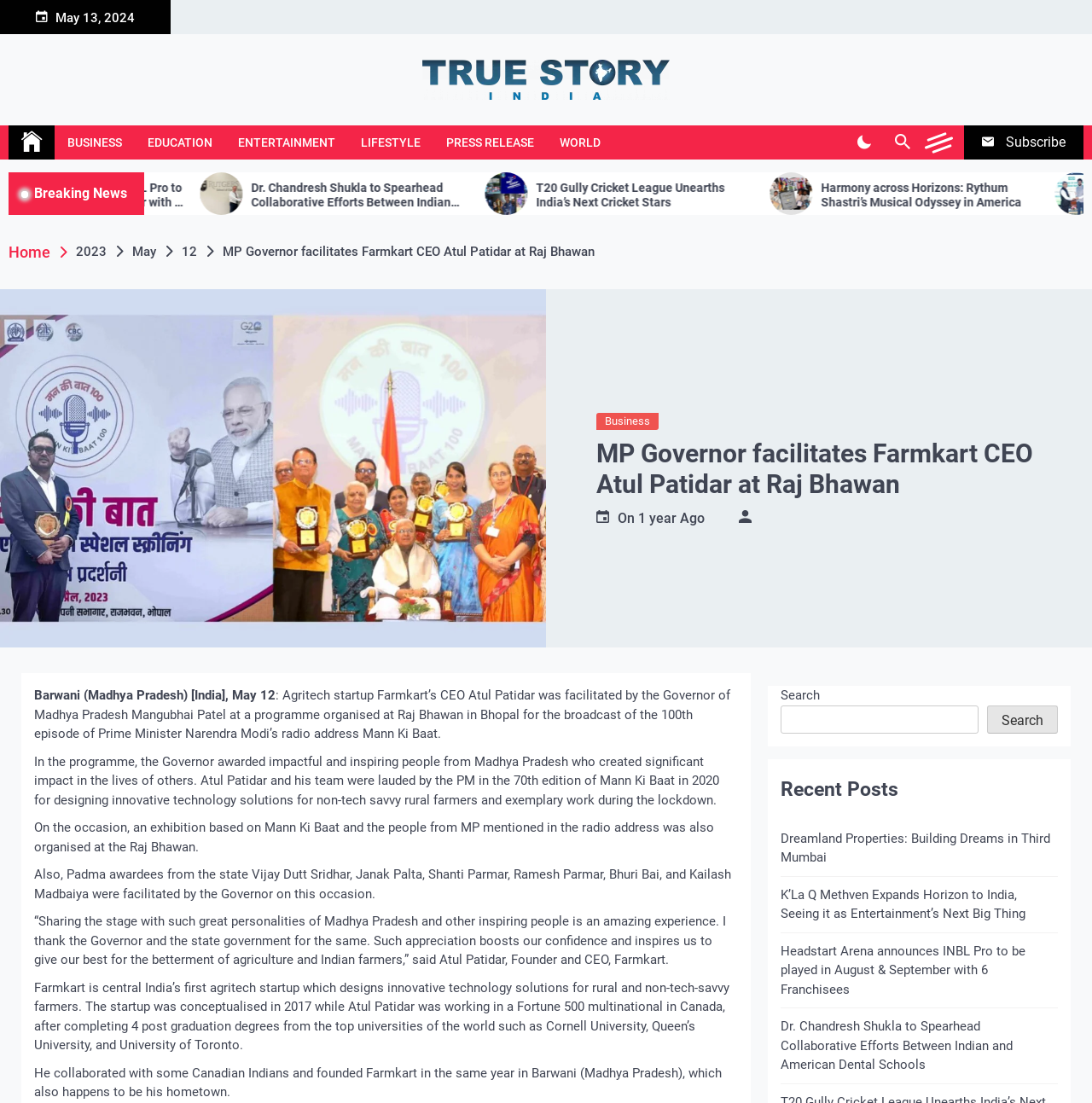Identify the bounding box coordinates of the specific part of the webpage to click to complete this instruction: "Search for something".

[0.715, 0.639, 0.896, 0.665]